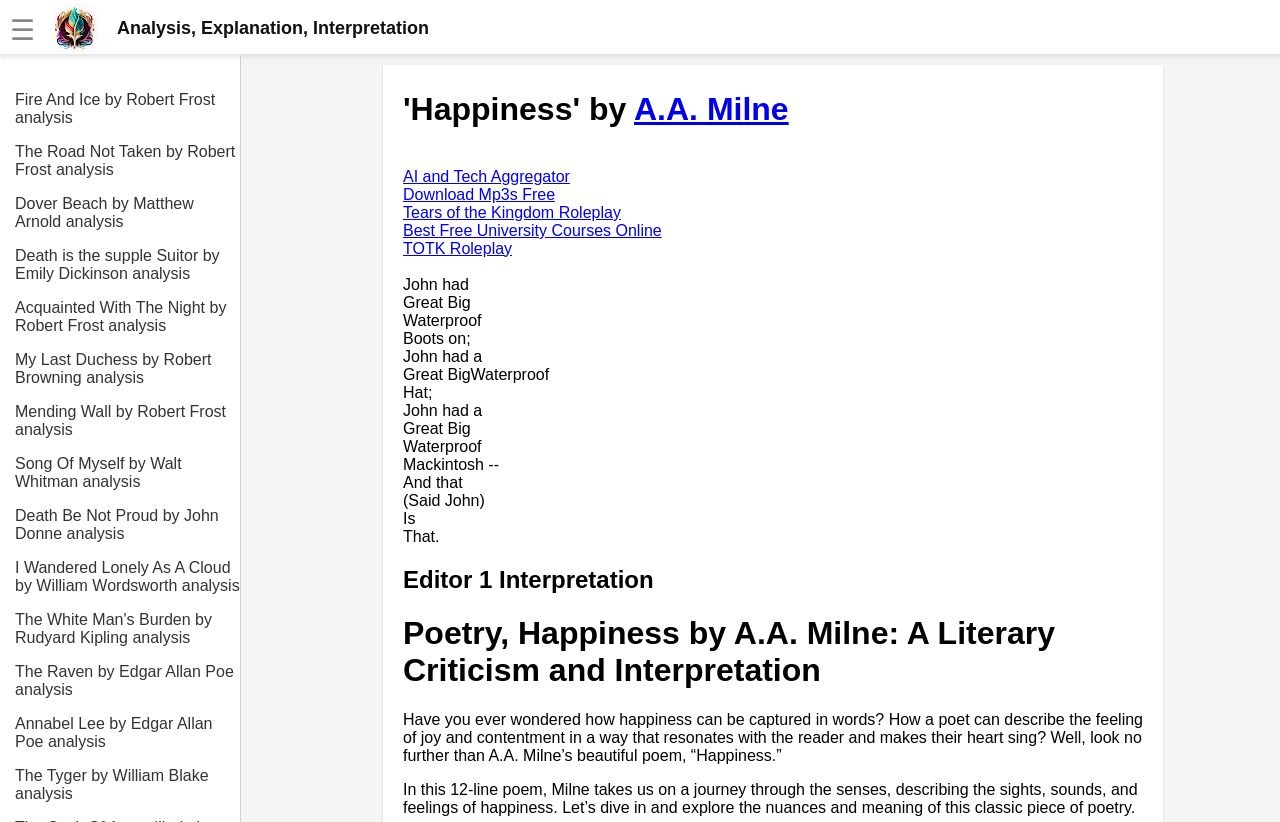Identify the bounding box of the UI element that matches this description: "Download Mp3s Free".

[0.315, 0.226, 0.434, 0.247]